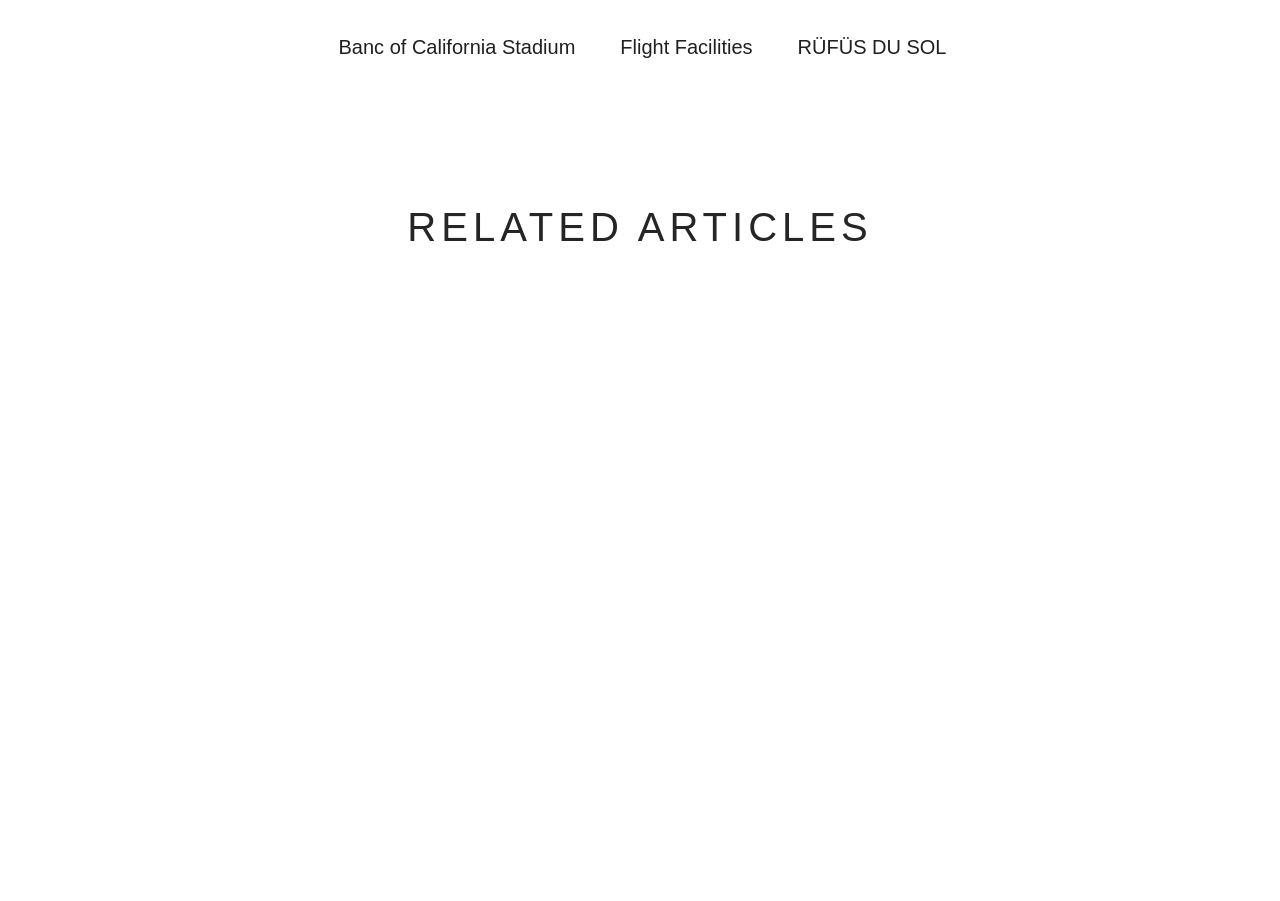Using the elements shown in the image, answer the question comprehensively: What is the name of the band mentioned in the second article?

The second article has a link element with the text 'Flight Facilities - NEVER FOREVER', which suggests that Flight Facilities is the name of the band mentioned in the second article.